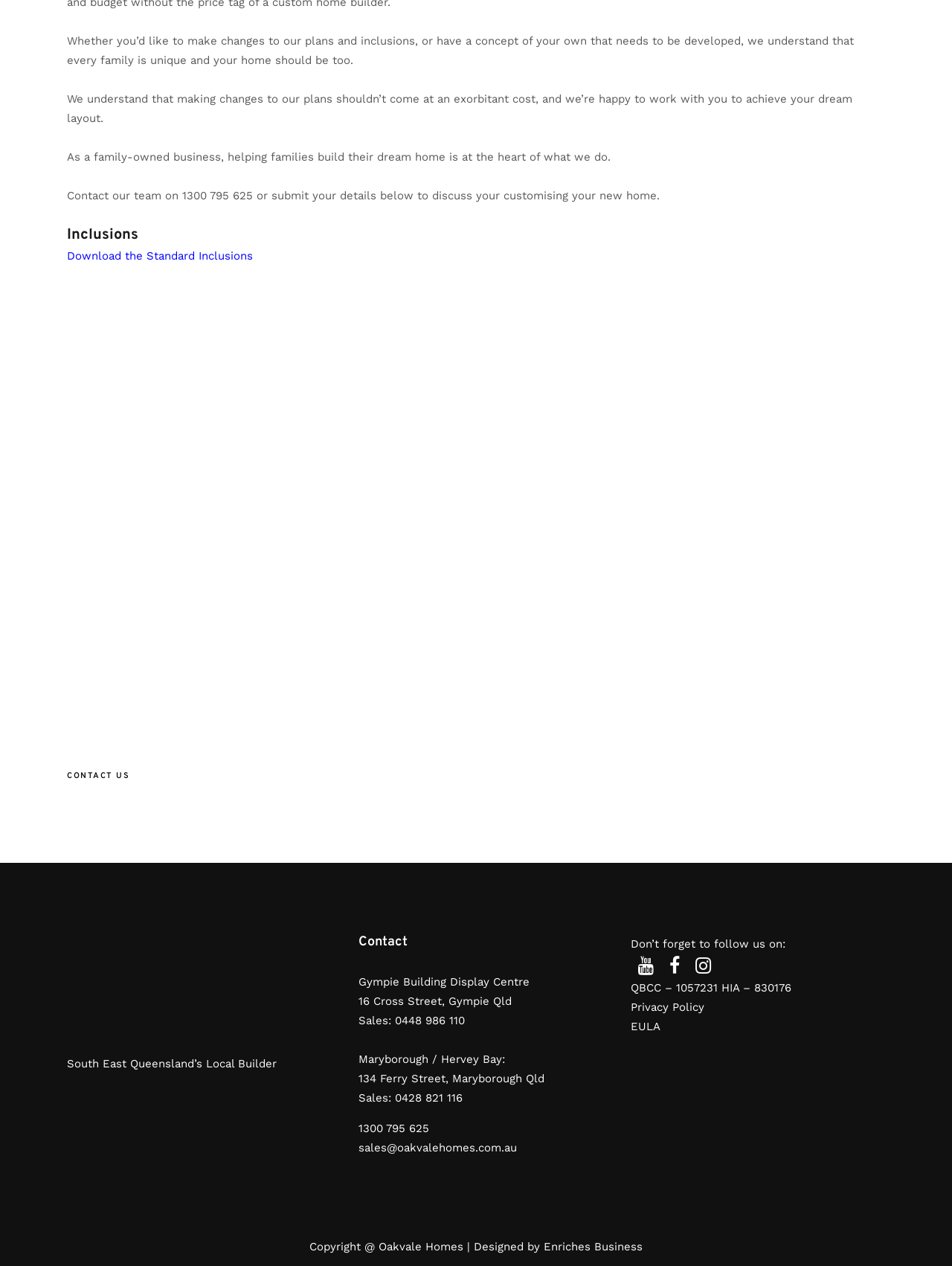What is the company's QBCC license number? Observe the screenshot and provide a one-word or short phrase answer.

1057231